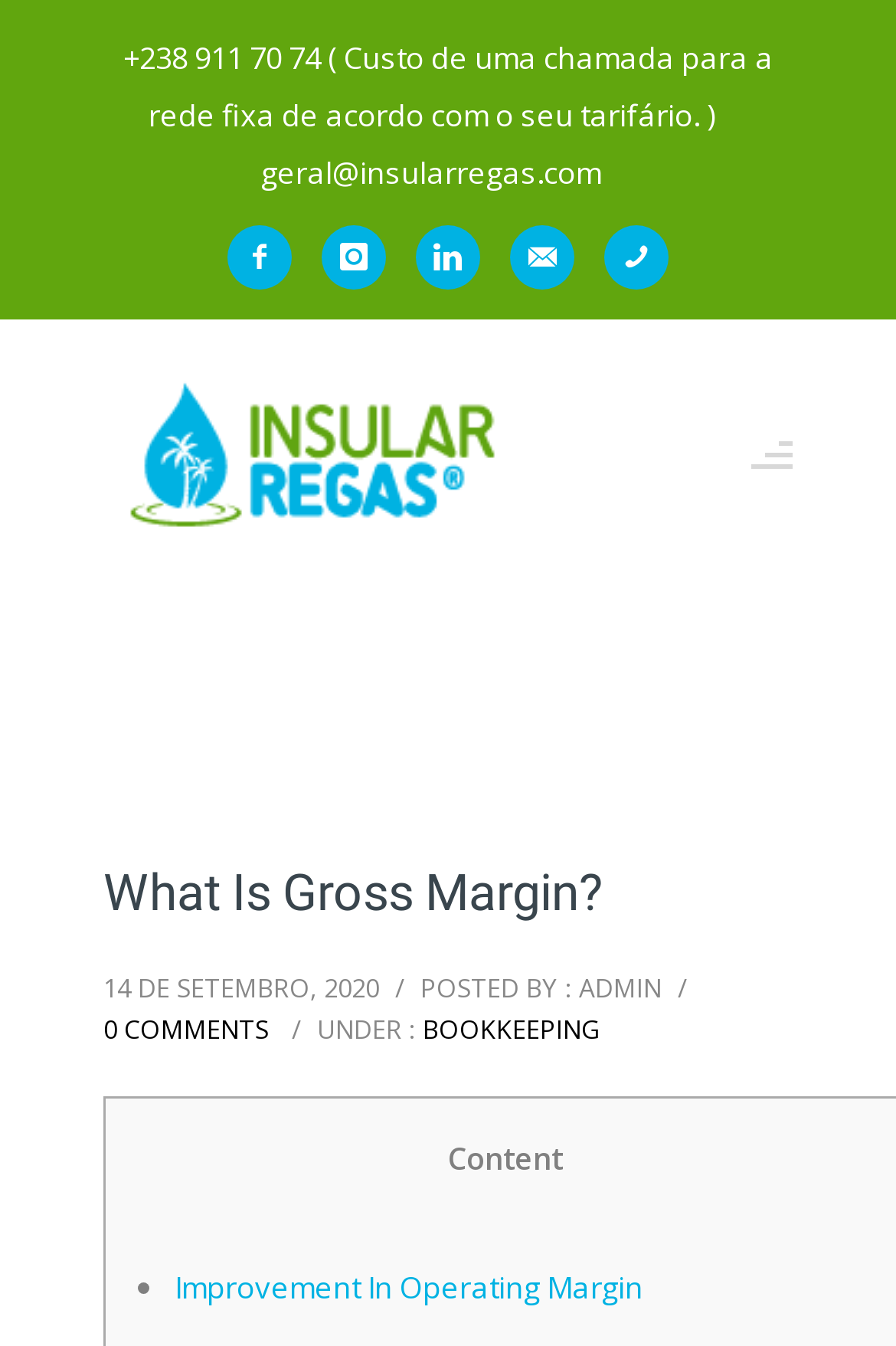Generate a thorough explanation of the webpage's elements.

This webpage is about "What Is Gross Margin?" and is related to Insular Regas. At the top-left corner, there is a phone number "+238 911 70 74" with a description of the call cost. Below it, there is an email address "geral@insularregas.com". To the right of the email, there are five social media icons: Facebook, Instagram, LinkedIn, Email, and Phone.

On the top-right corner, there is a link to "Insular Regas" with a corresponding image. Next to it, there is a mobile menu controller. 

The main content of the webpage starts with a header "What Is Gross Margin?" which is also a link. Below the header, there is a date "14 DE SETEMBRO, 2020" followed by the author "ADMIN" and a comment count "0 COMMENTS". 

Under the date, there is a category label "UNDER :" followed by a link to "BOOKKEEPING". The main article content starts below, with a heading "Content". The article is divided into sections, marked by list markers "•", and the first section is about "Improvement In Operating Margin".